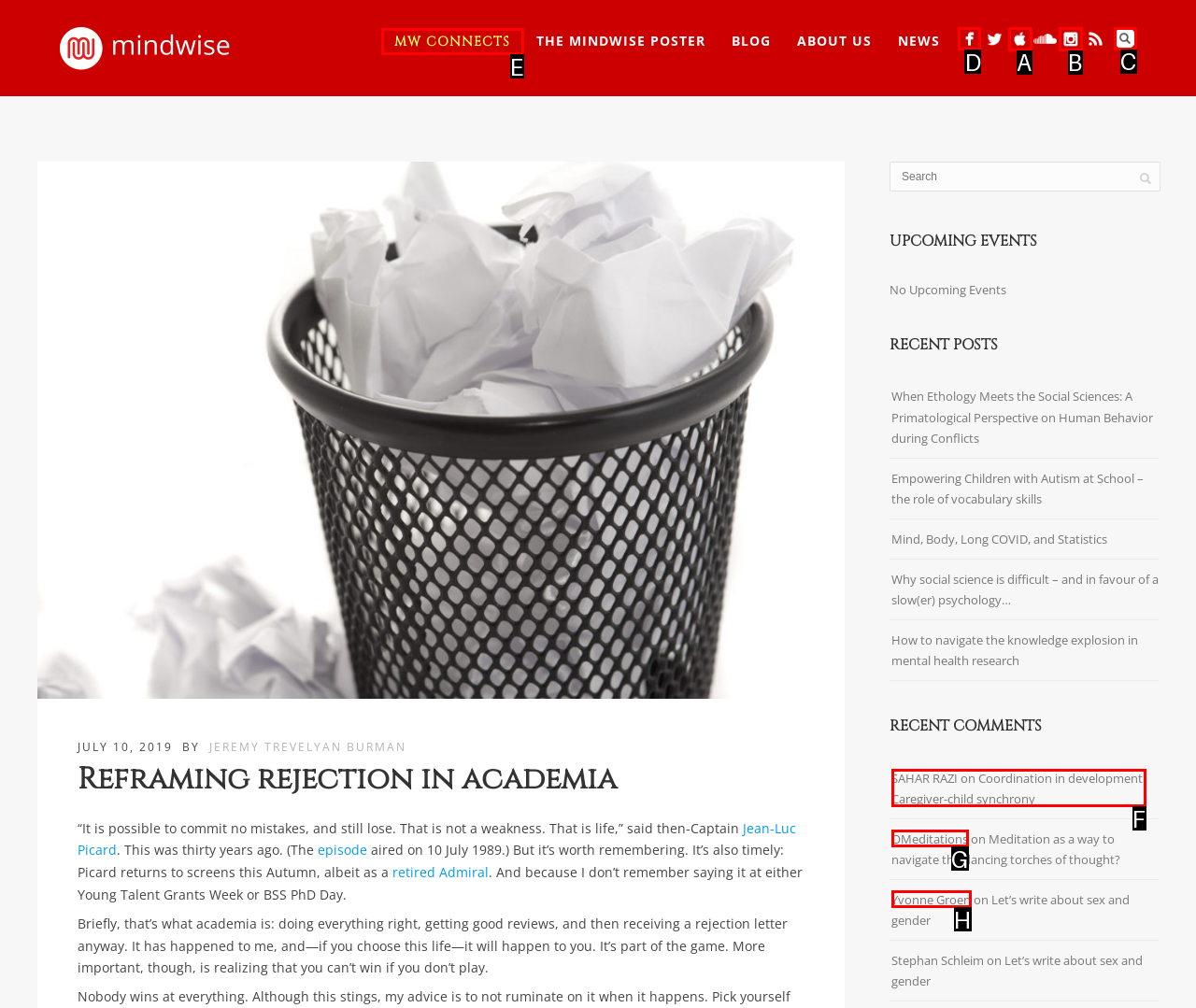Determine which option should be clicked to carry out this task: Visit the Facebook page
State the letter of the correct choice from the provided options.

D